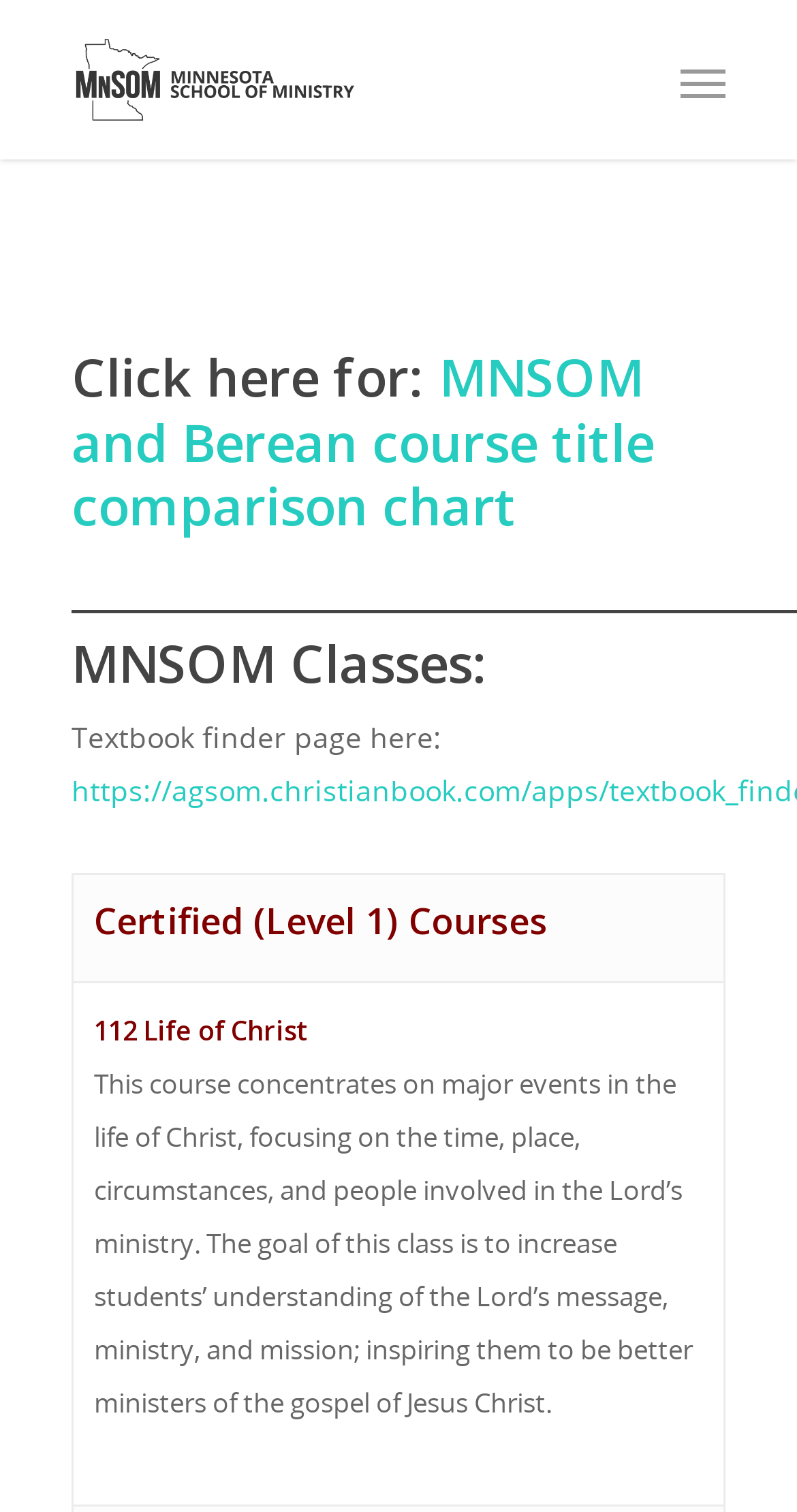What is the focus of the '112 Life of Christ' course?
Please ensure your answer to the question is detailed and covers all necessary aspects.

The '112 Life of Christ' course is described on the webpage, and its focus is on major events in the life of Christ, including the time, place, circumstances, and people involved in the Lord's ministry.